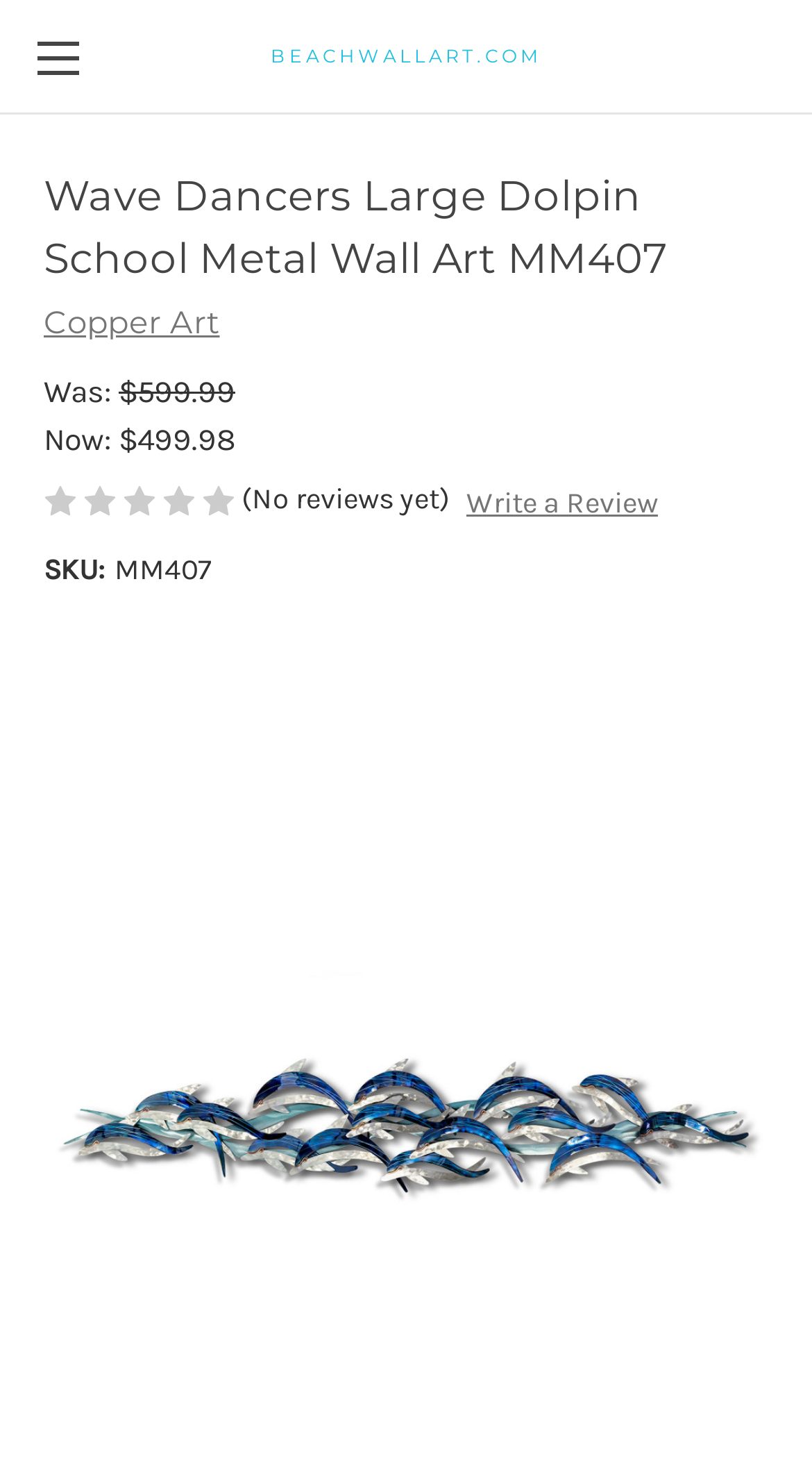What is the current price of the product?
Please answer the question as detailed as possible.

The current price of the product can be found by looking at the 'Now:' label, which is followed by the price '$499.98'.